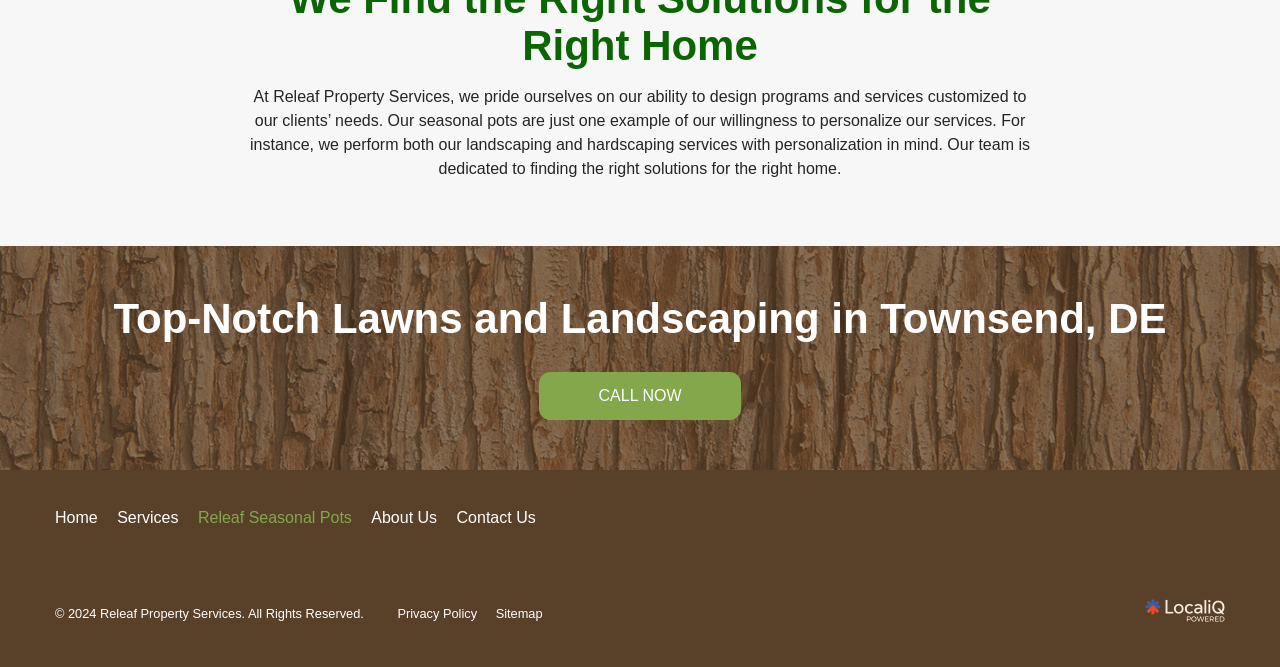Please identify the bounding box coordinates of the clickable region that I should interact with to perform the following instruction: "Check the 'Related Articles'". The coordinates should be expressed as four float numbers between 0 and 1, i.e., [left, top, right, bottom].

None